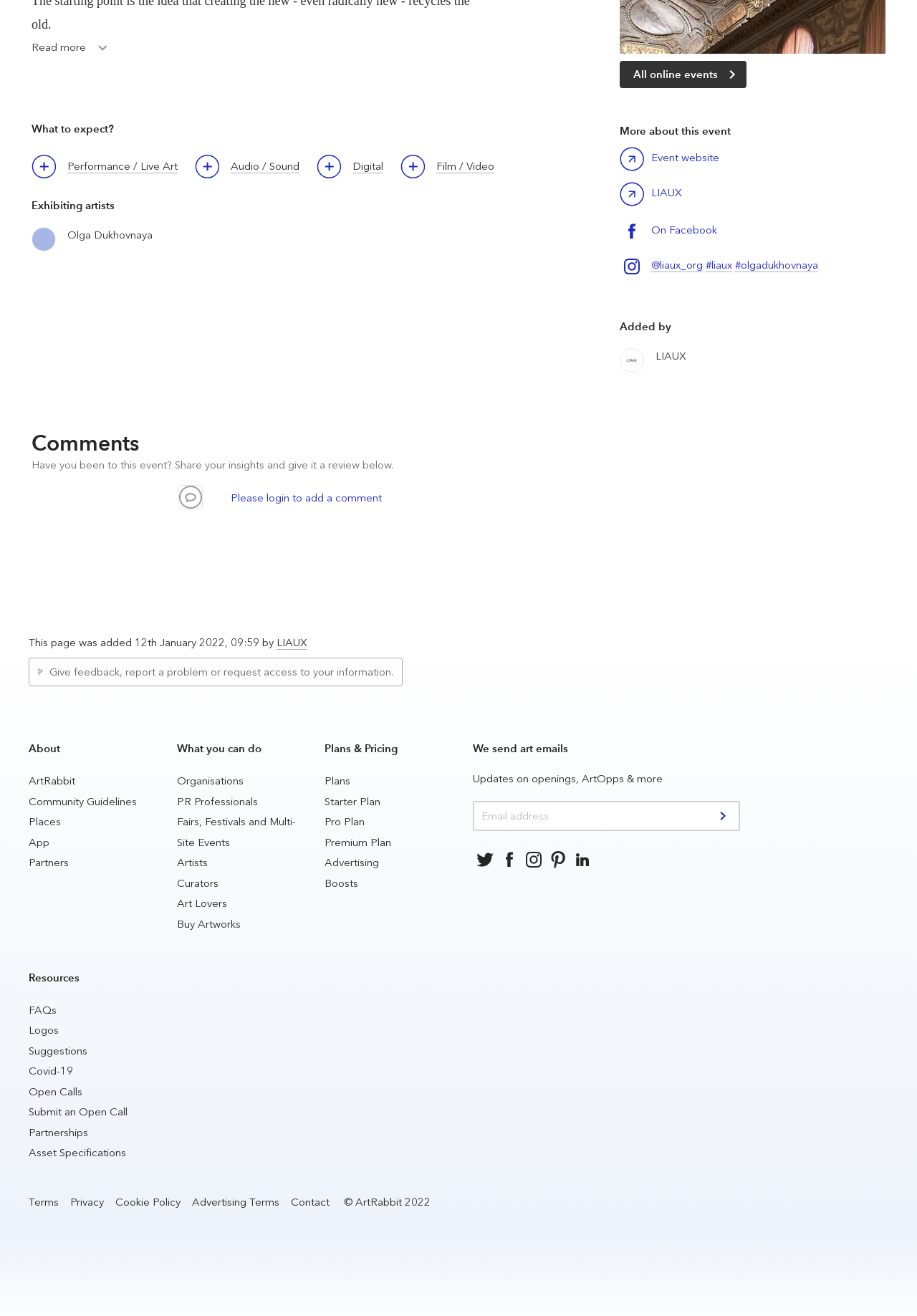What is the purpose of the 'Save / follow' button?
Answer the question with just one word or phrase using the image.

To save or follow an artist